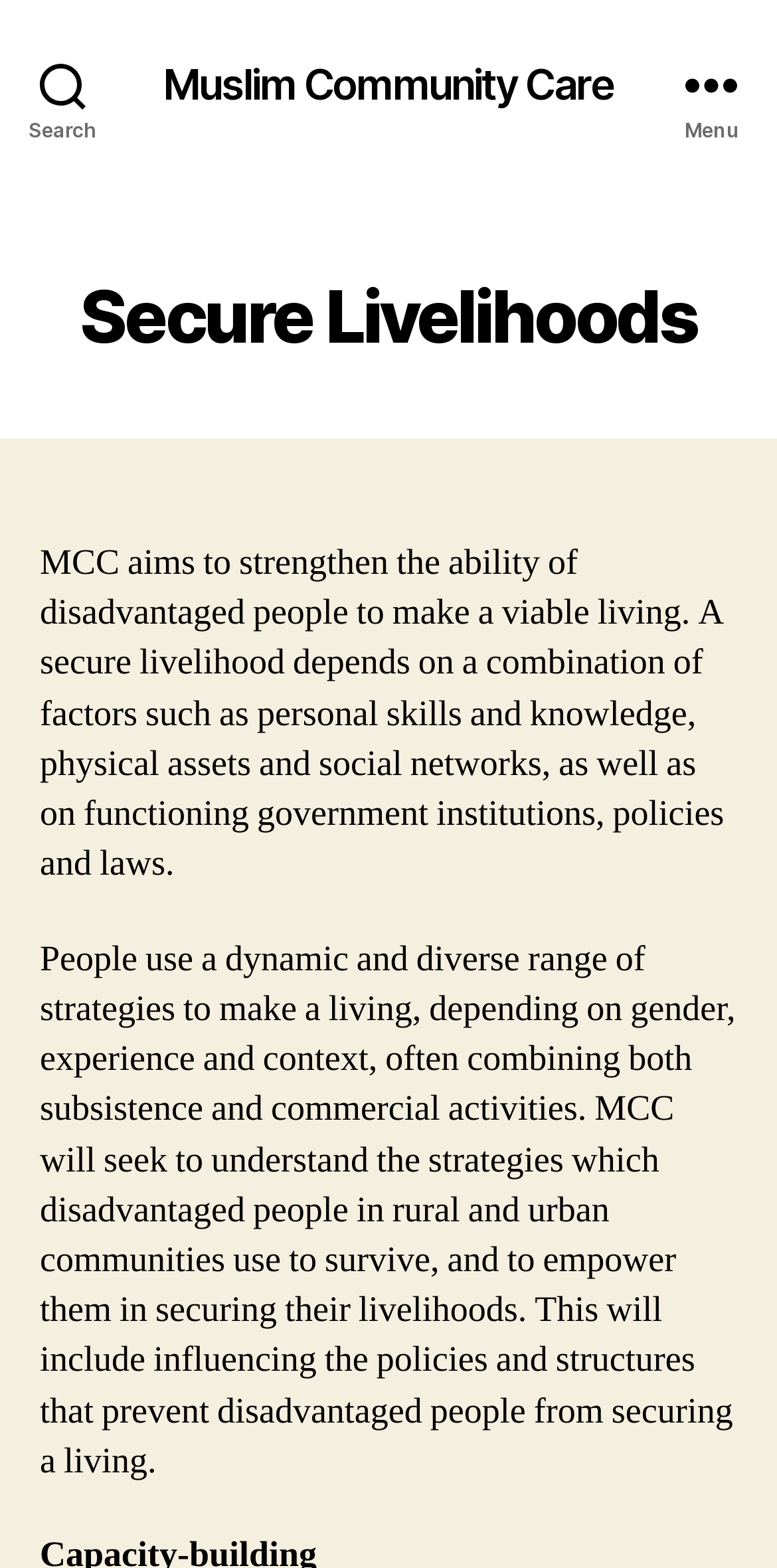What is the purpose of MCC?
Based on the screenshot, provide a one-word or short-phrase response.

To strengthen disadvantaged people's ability to make a living